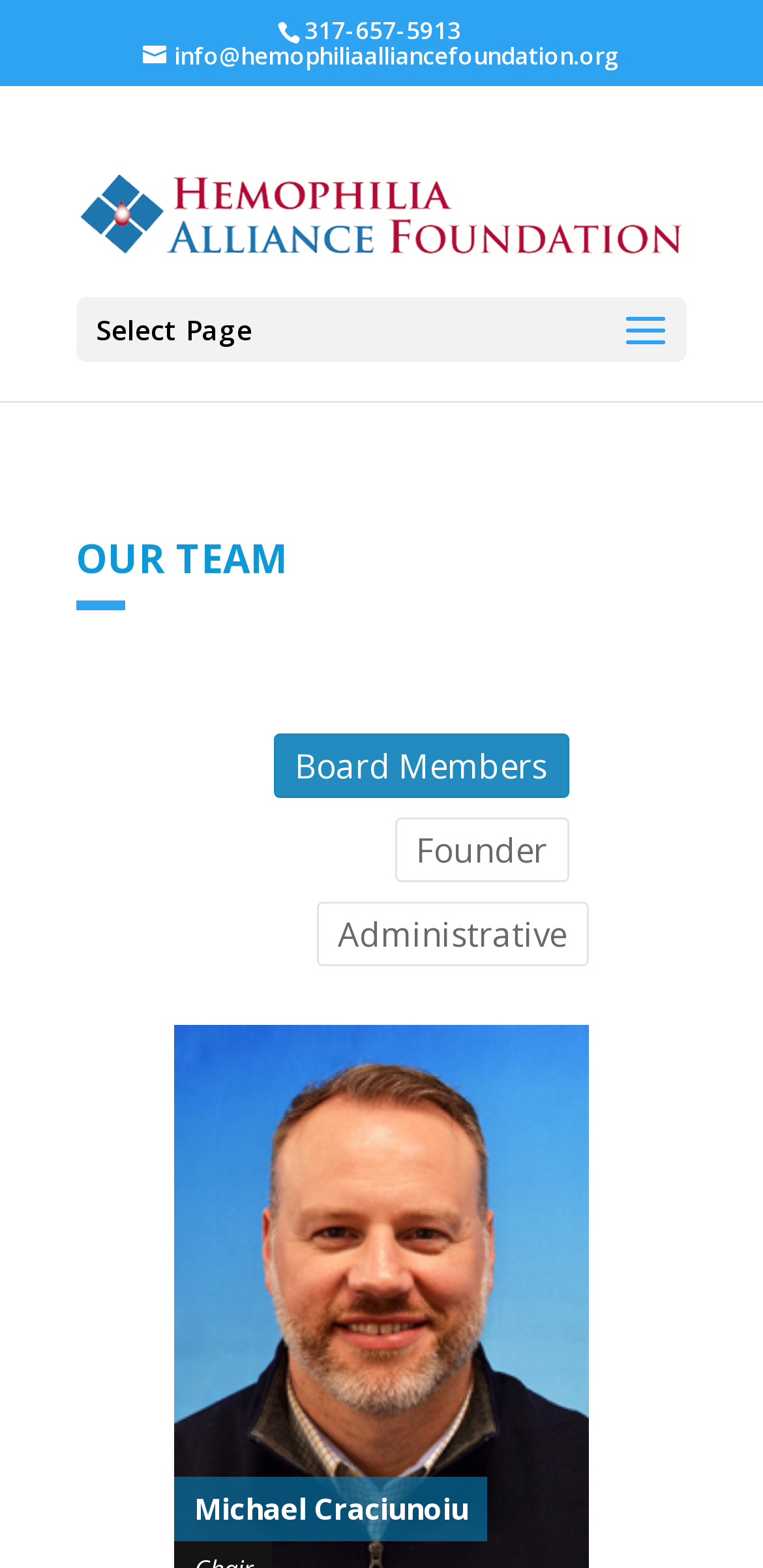Using the given description, provide the bounding box coordinates formatted as (top-left x, top-left y, bottom-right x, bottom-right y), with all values being floating point numbers between 0 and 1. Description: alt="Hemophilia Alliance Foundation"

[0.1, 0.123, 0.9, 0.146]